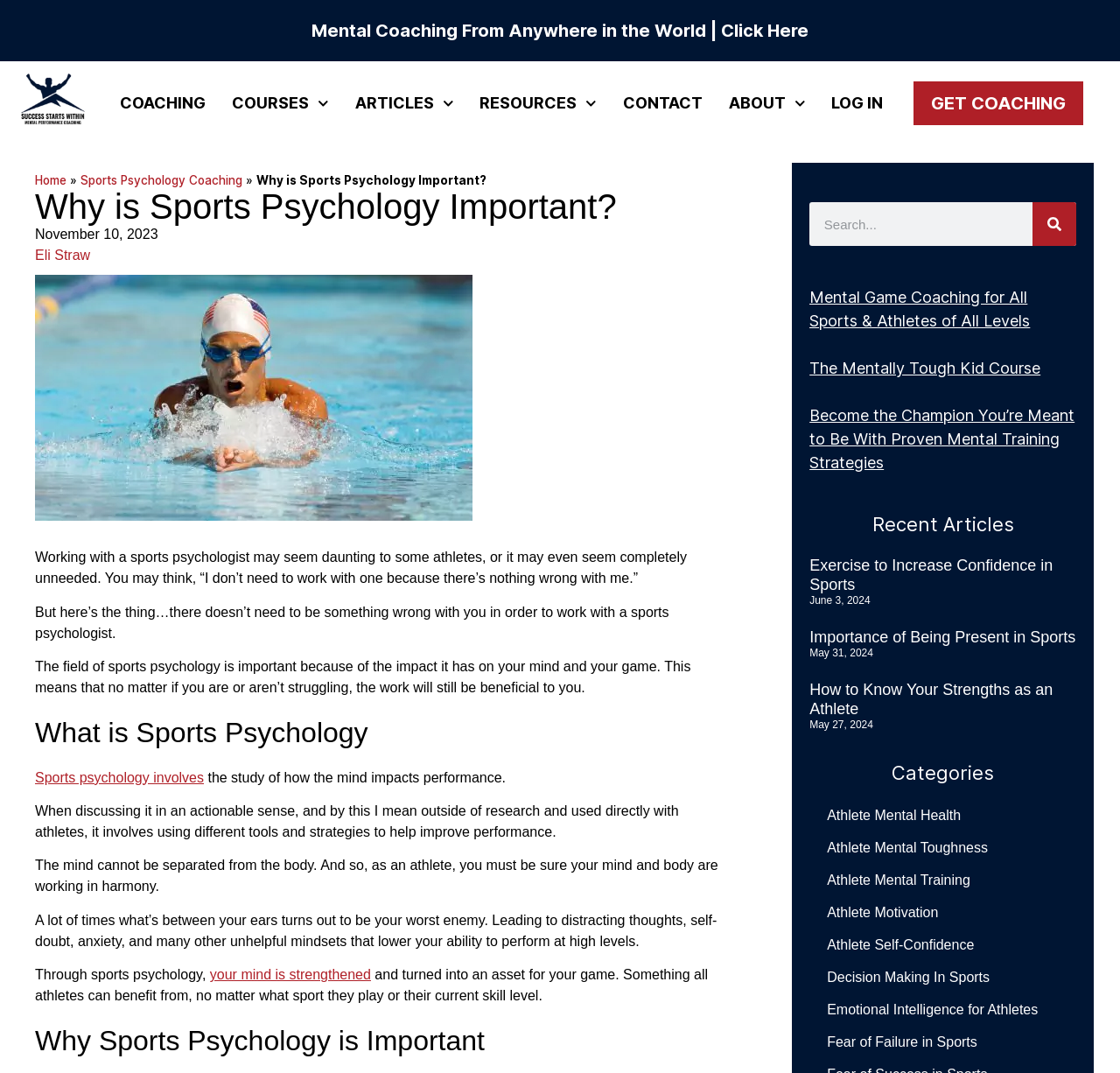Can you find the bounding box coordinates for the element that needs to be clicked to execute this instruction: "Click on the 'Mental Coaching From Anywhere in the World | Click Here' link"? The coordinates should be given as four float numbers between 0 and 1, i.e., [left, top, right, bottom].

[0.278, 0.019, 0.722, 0.038]